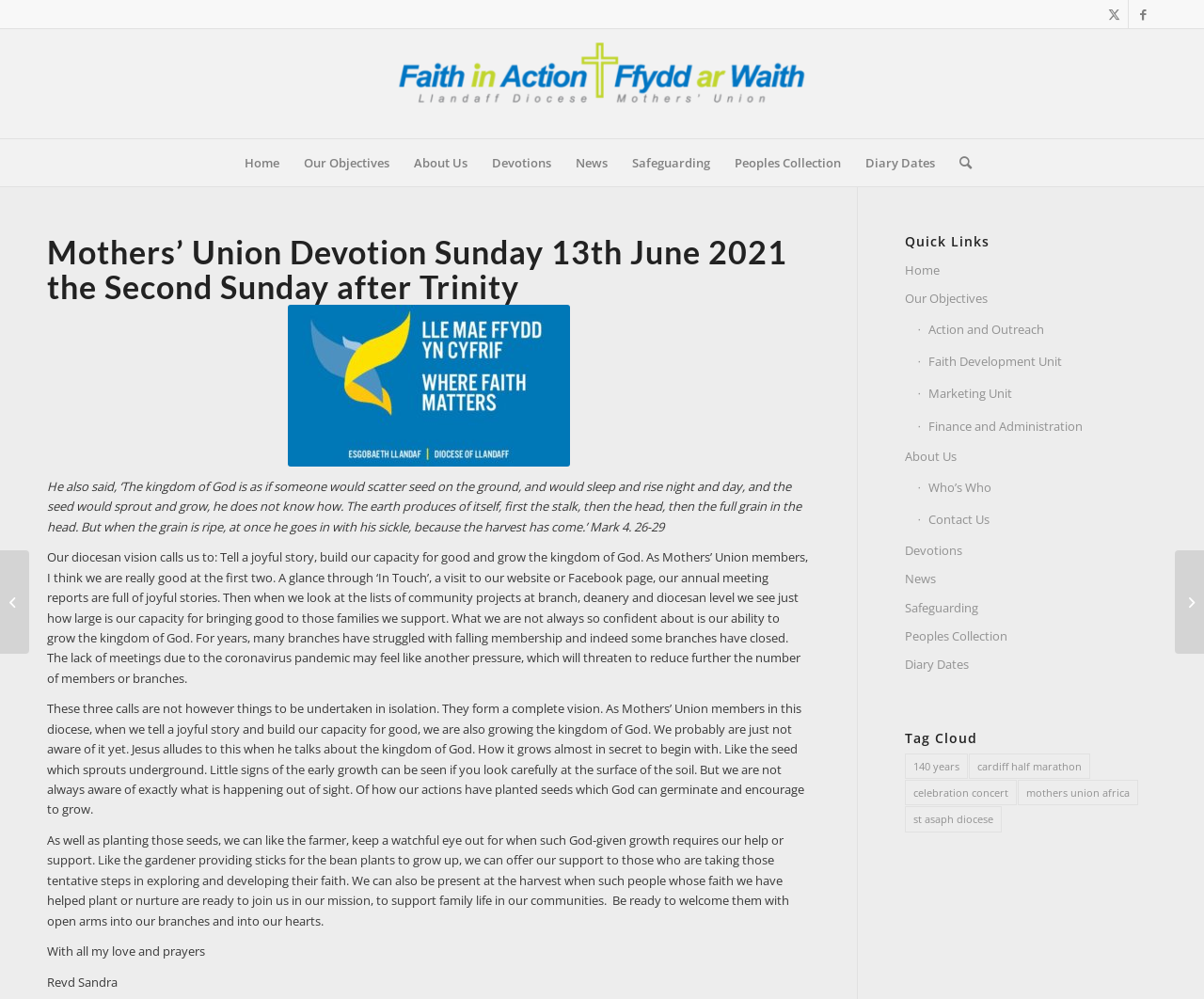Please indicate the bounding box coordinates for the clickable area to complete the following task: "Explore the 'Quick Links' section". The coordinates should be specified as four float numbers between 0 and 1, i.e., [left, top, right, bottom].

[0.752, 0.234, 0.961, 0.249]